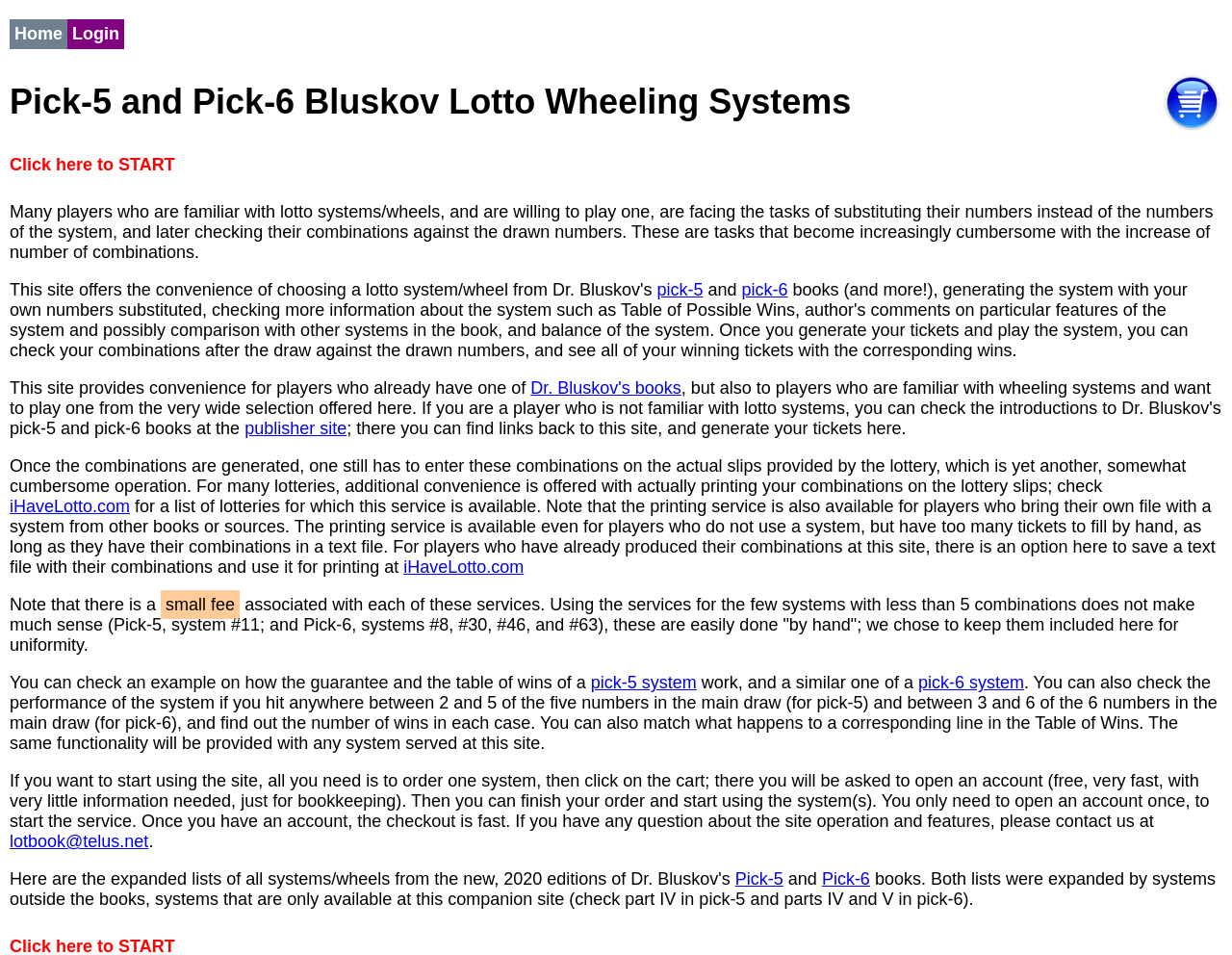Please identify the bounding box coordinates of the region to click in order to complete the task: "Click on the 'pick-5' link". The coordinates must be four float numbers between 0 and 1, specified as [left, top, right, bottom].

[0.533, 0.294, 0.571, 0.314]